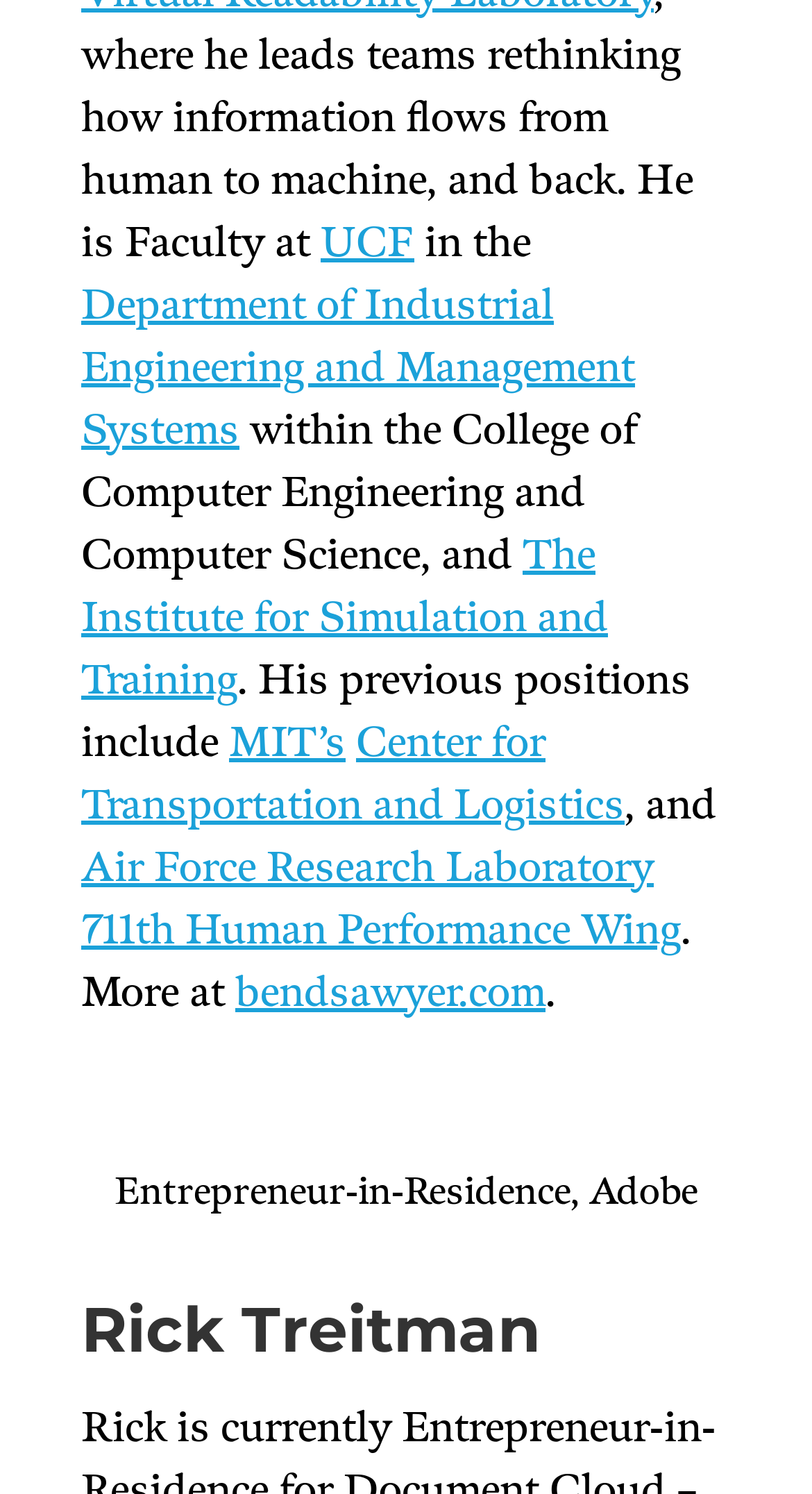Find the bounding box of the element with the following description: "aria-label="More actions"". The coordinates must be four float numbers between 0 and 1, formatted as [left, top, right, bottom].

None